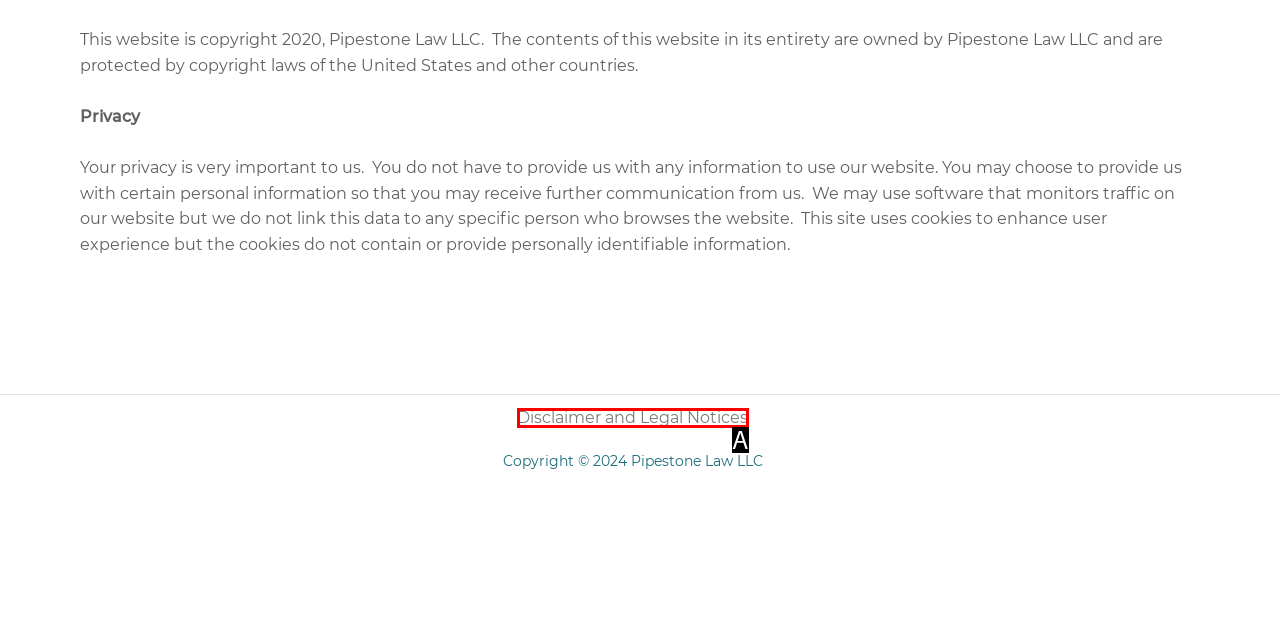From the options shown, which one fits the description: Disclaimer and Legal Notices? Respond with the appropriate letter.

A